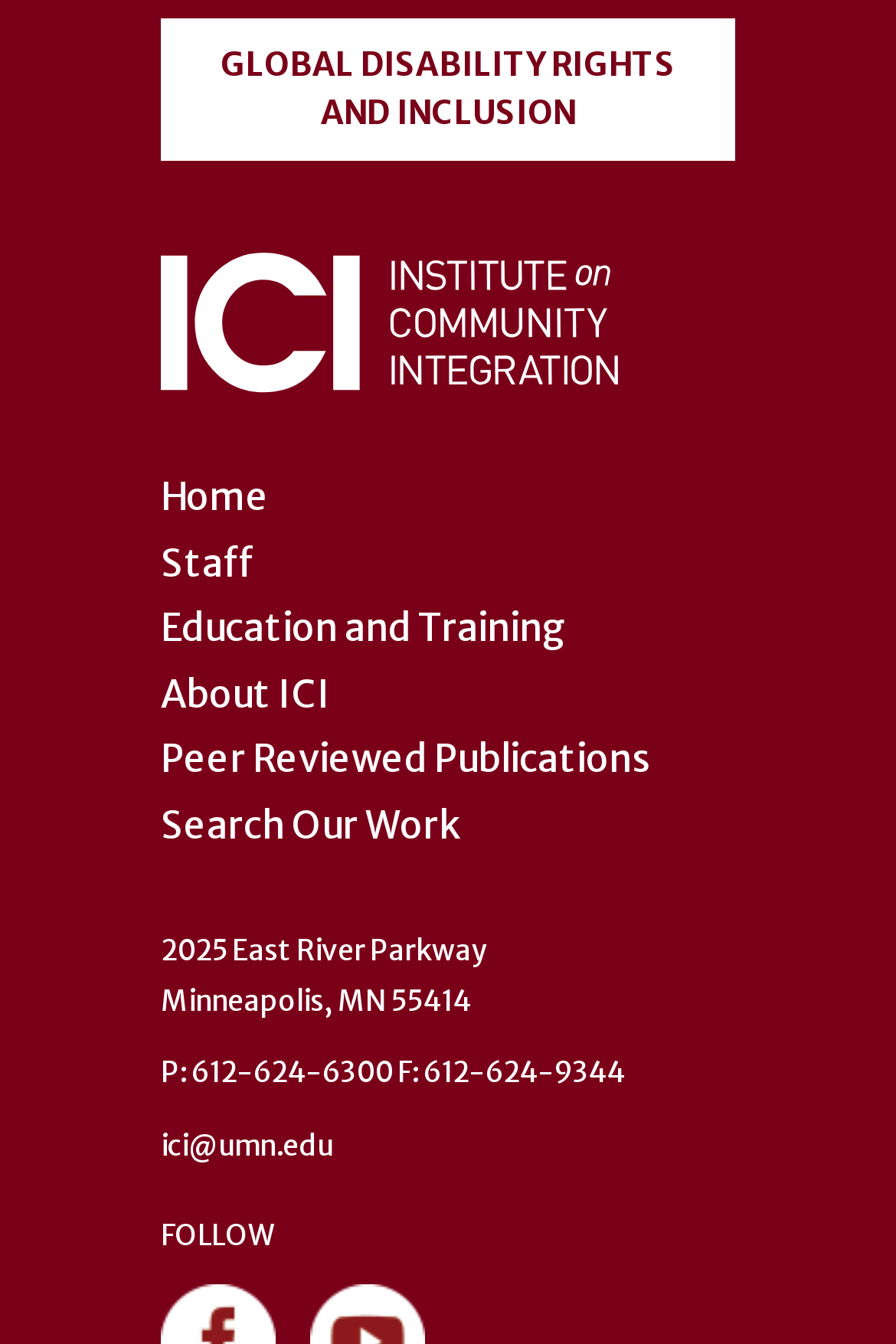What is the email address of the institute?
Please answer the question with as much detail as possible using the screenshot.

The email address of the institute can be found in the link element at the bottom of the page, which reads 'ici@umn.edu'.